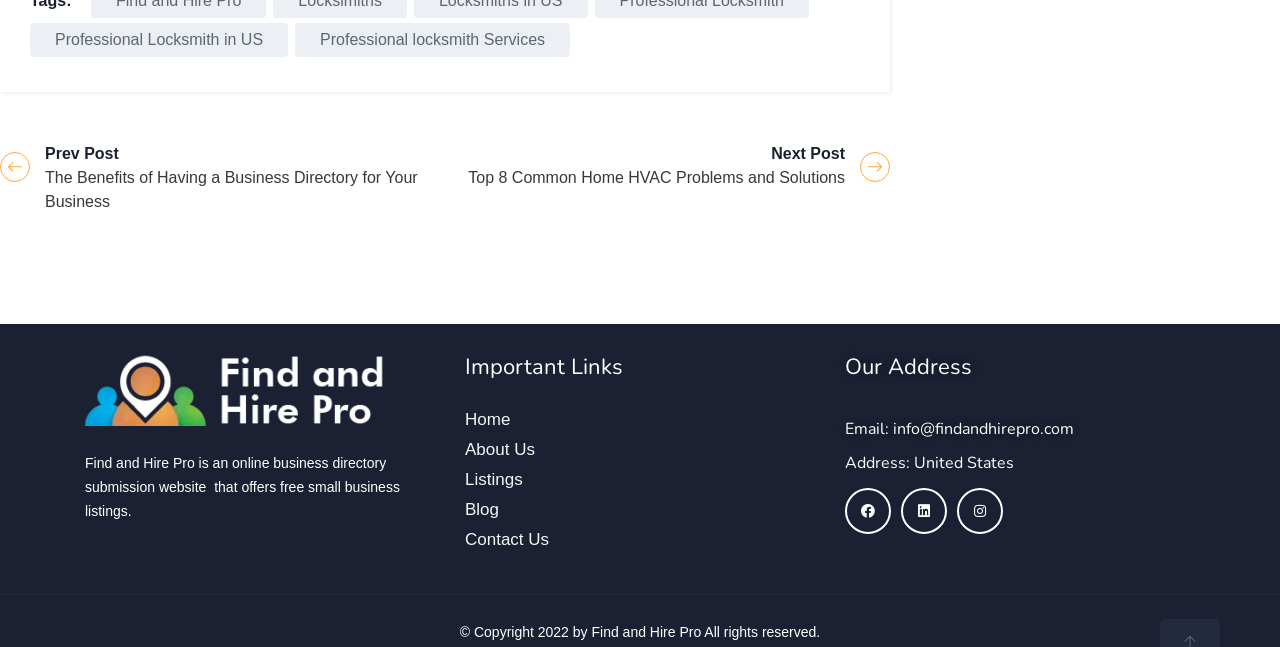Analyze the image and provide a detailed answer to the question: What are the social media links available?

The social media links are available in the 'Social Media Links' section, which includes links to Facebook, Linkedin, and Instagram.